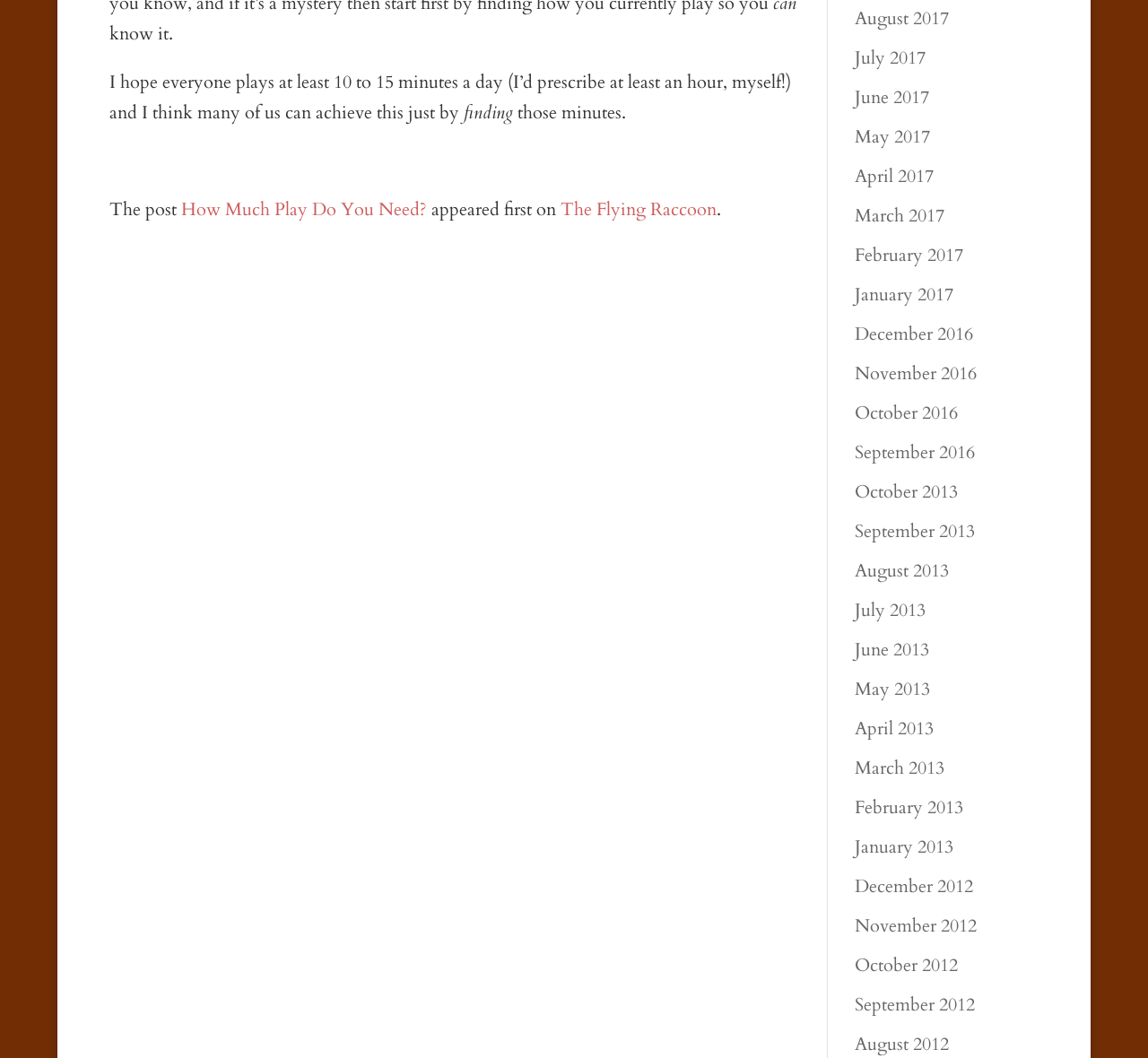Give a one-word or short phrase answer to the question: 
What is the title of the post?

How Much Play Do You Need?